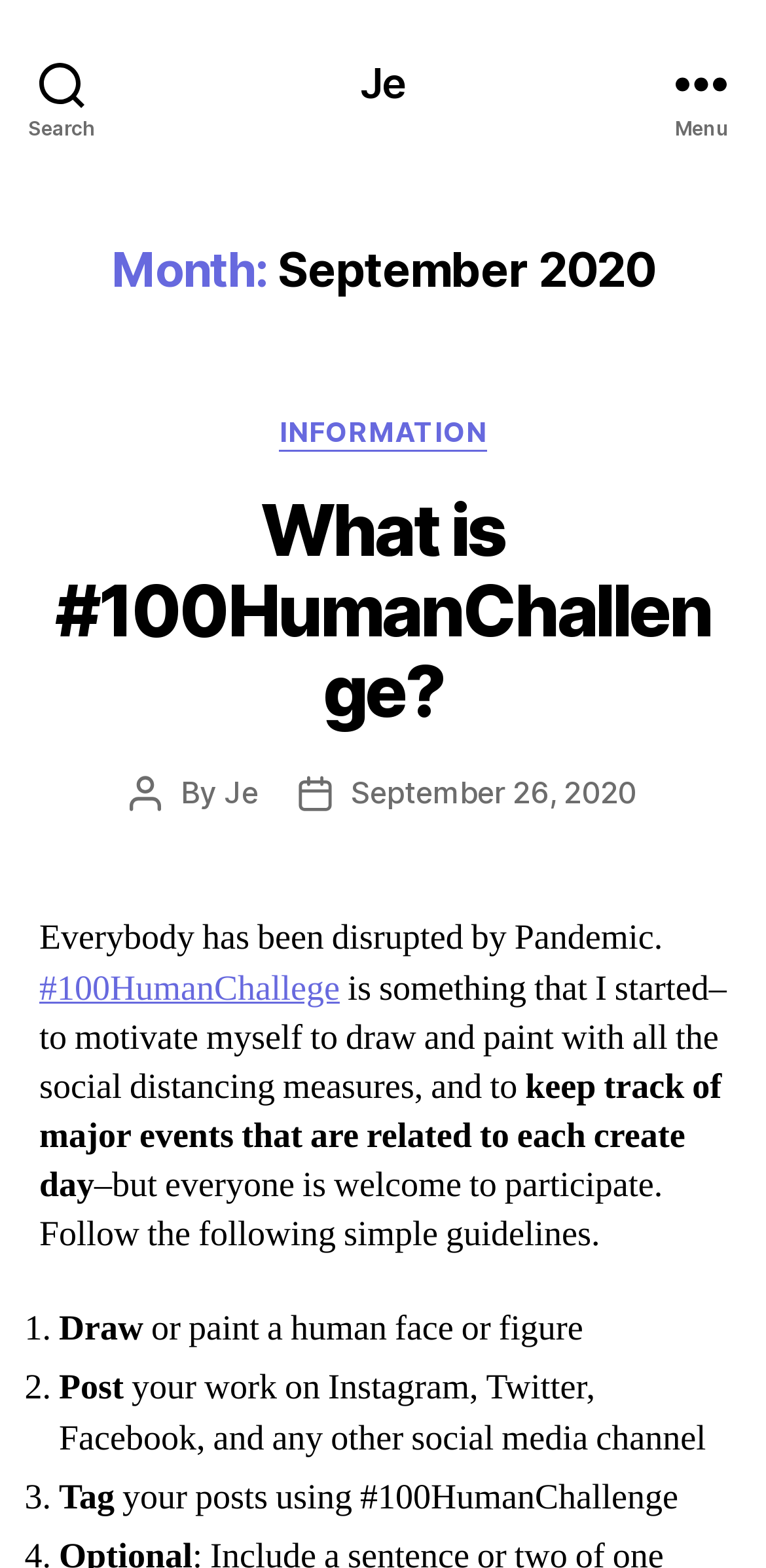Using the information from the screenshot, answer the following question thoroughly:
What is the purpose of #100HumanChallenge?

According to the text, #100HumanChallenge is something that the author started to motivate themselves to draw and paint with all the social distancing measures, and to keep track of major events that are related to each create day.